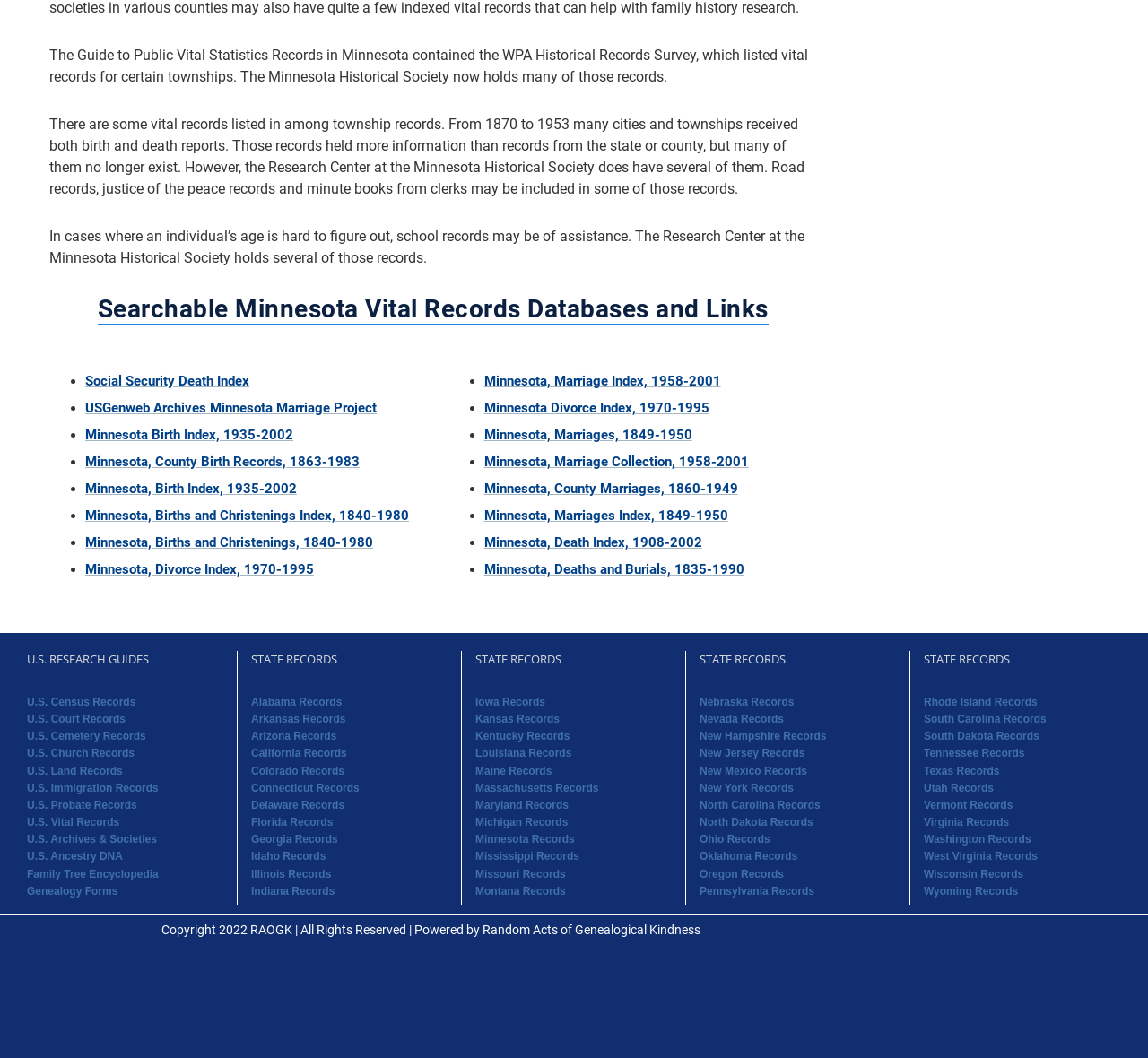Find the bounding box coordinates of the element to click in order to complete this instruction: "Check Minnesota, Birth Index, 1935-2002". The bounding box coordinates must be four float numbers between 0 and 1, denoted as [left, top, right, bottom].

[0.074, 0.404, 0.255, 0.419]